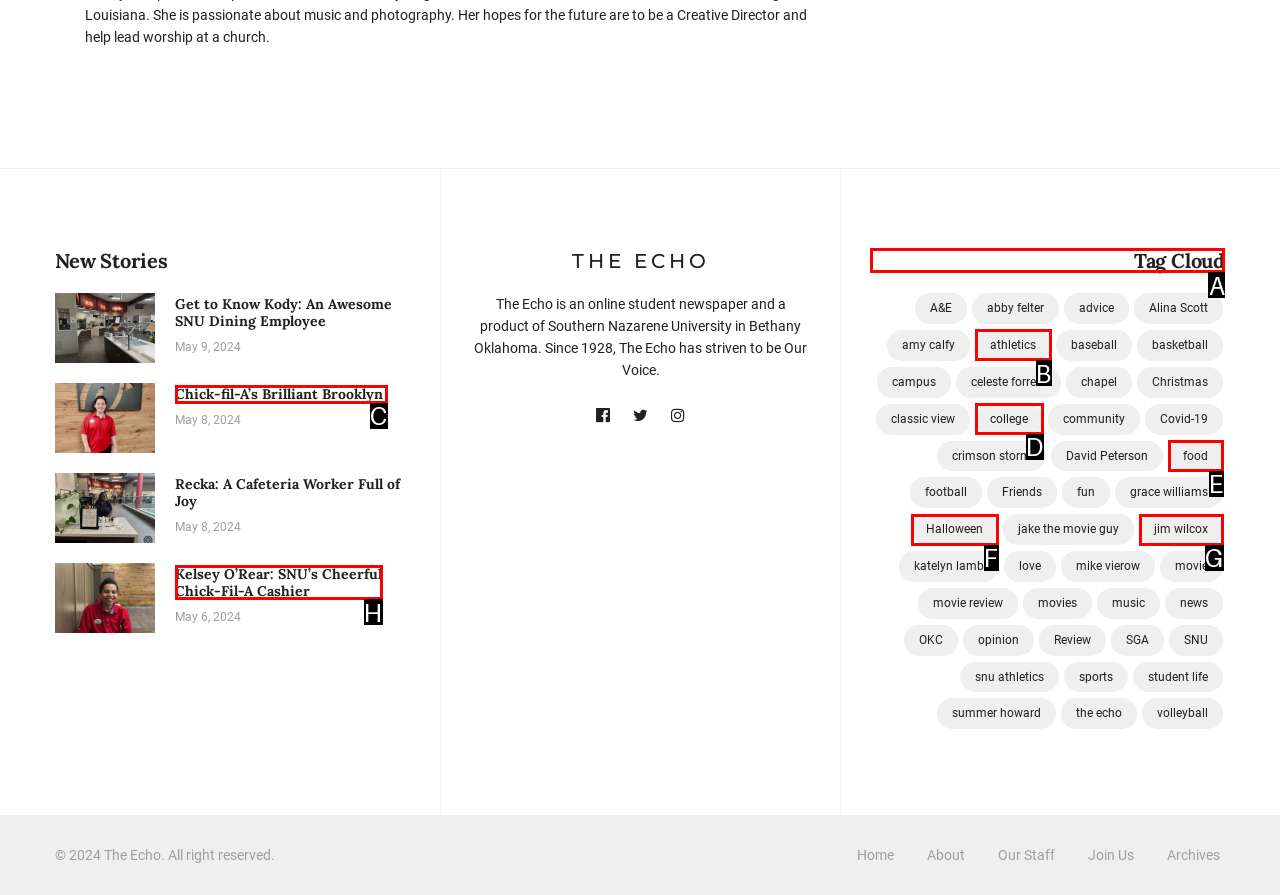Identify the letter of the option to click in order to View the 'Tag Cloud' section. Answer with the letter directly.

A